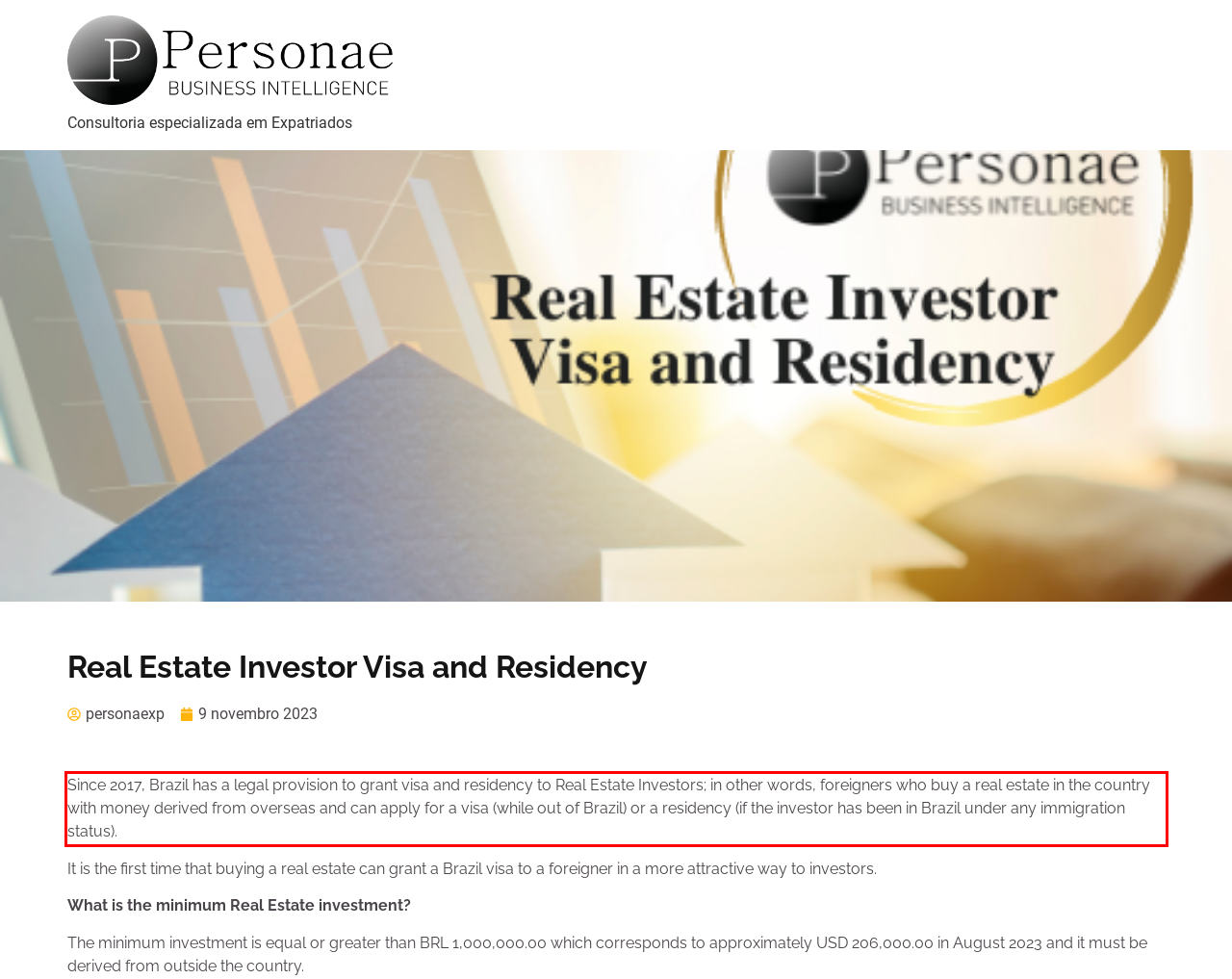You have a screenshot of a webpage where a UI element is enclosed in a red rectangle. Perform OCR to capture the text inside this red rectangle.

Since 2017, Brazil has a legal provision to grant visa and residency to Real Estate Investors; in other words, foreigners who buy a real estate in the country with money derived from overseas and can apply for a visa (while out of Brazil) or a residency (if the investor has been in Brazil under any immigration status).